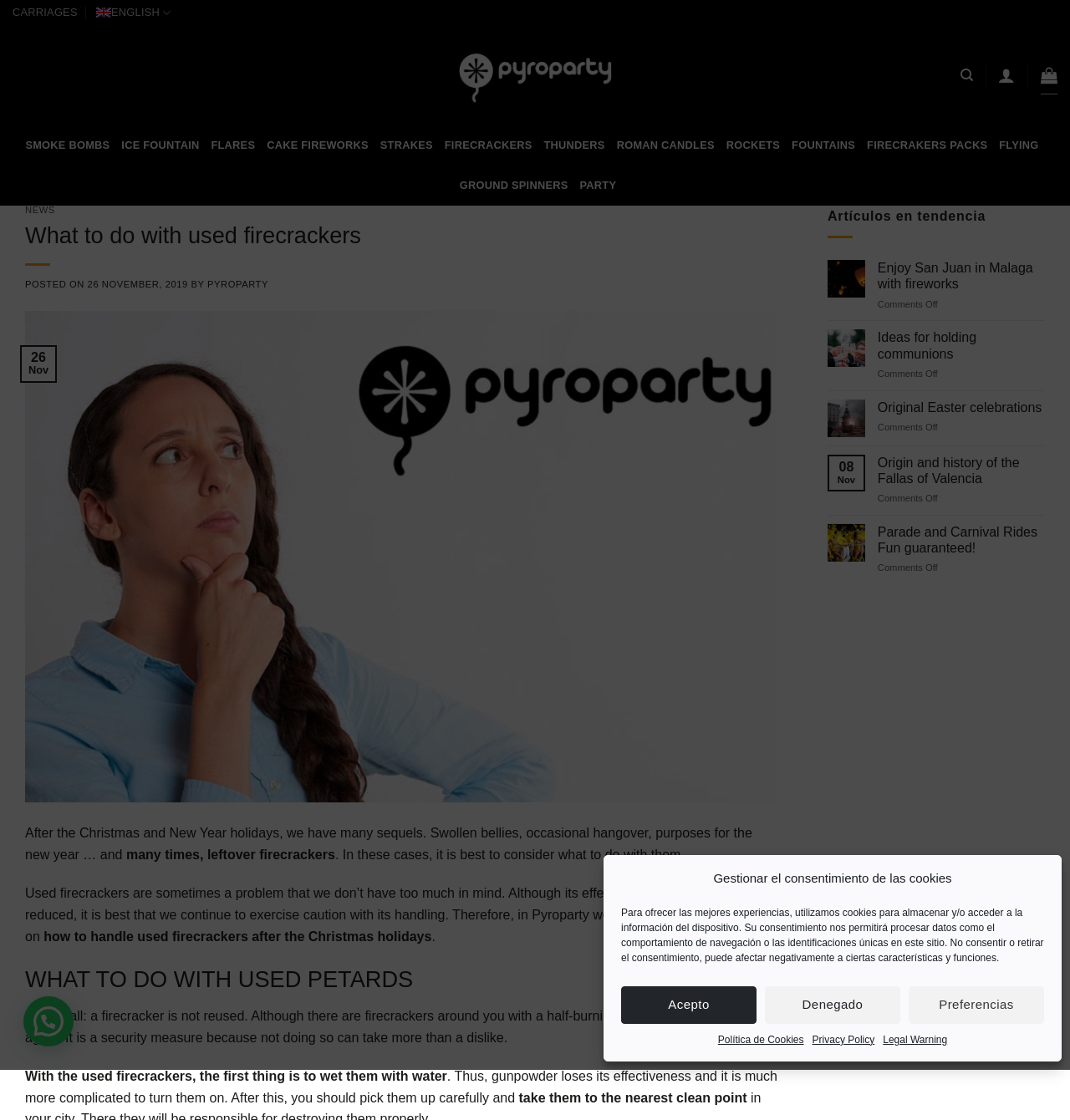Give a short answer using one word or phrase for the question:
What should you do with used firecrackers?

Wet them with water